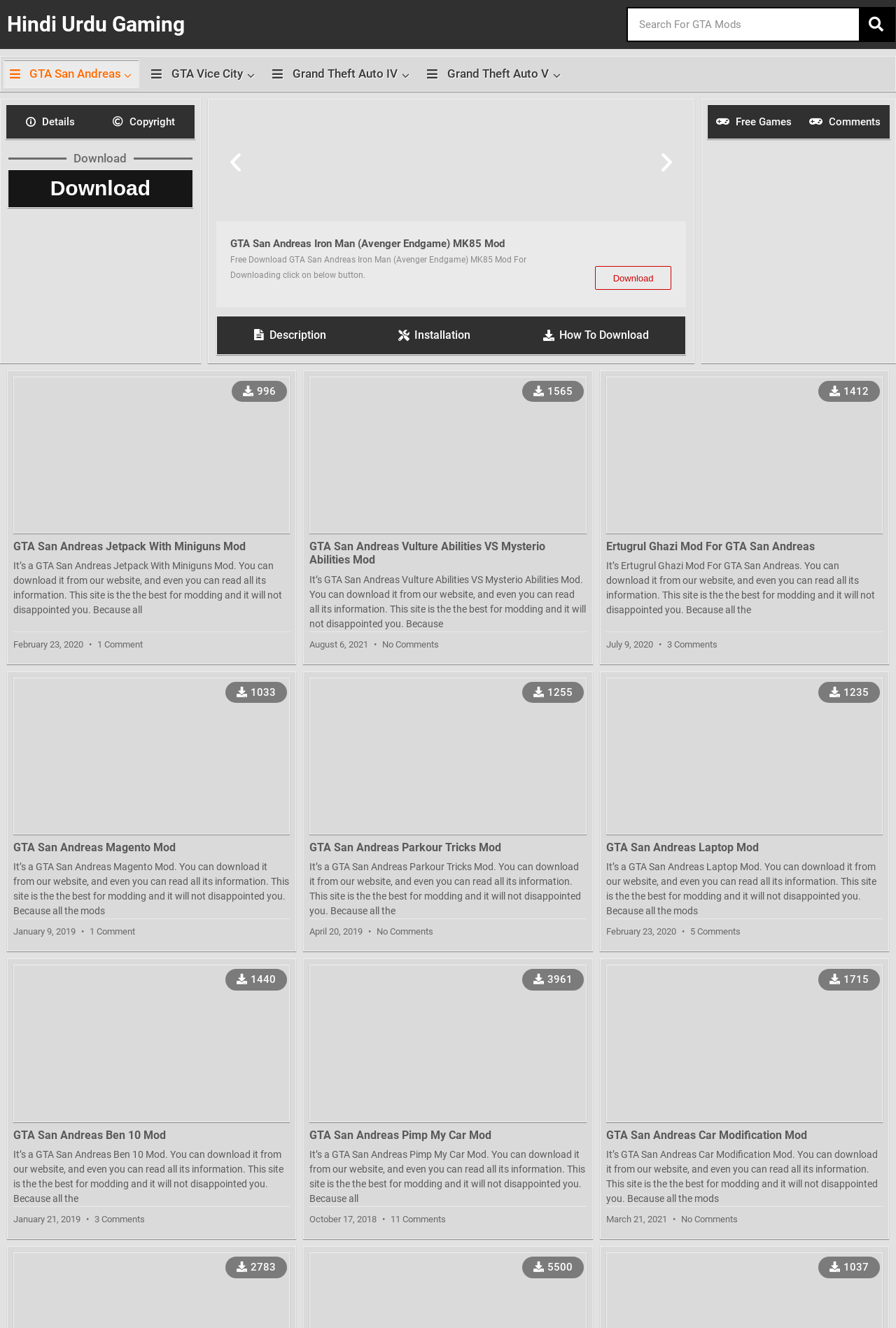Show the bounding box coordinates for the element that needs to be clicked to execute the following instruction: "Download GTA San Andreas Iron Man mod". Provide the coordinates in the form of four float numbers between 0 and 1, i.e., [left, top, right, bottom].

[0.664, 0.2, 0.75, 0.218]